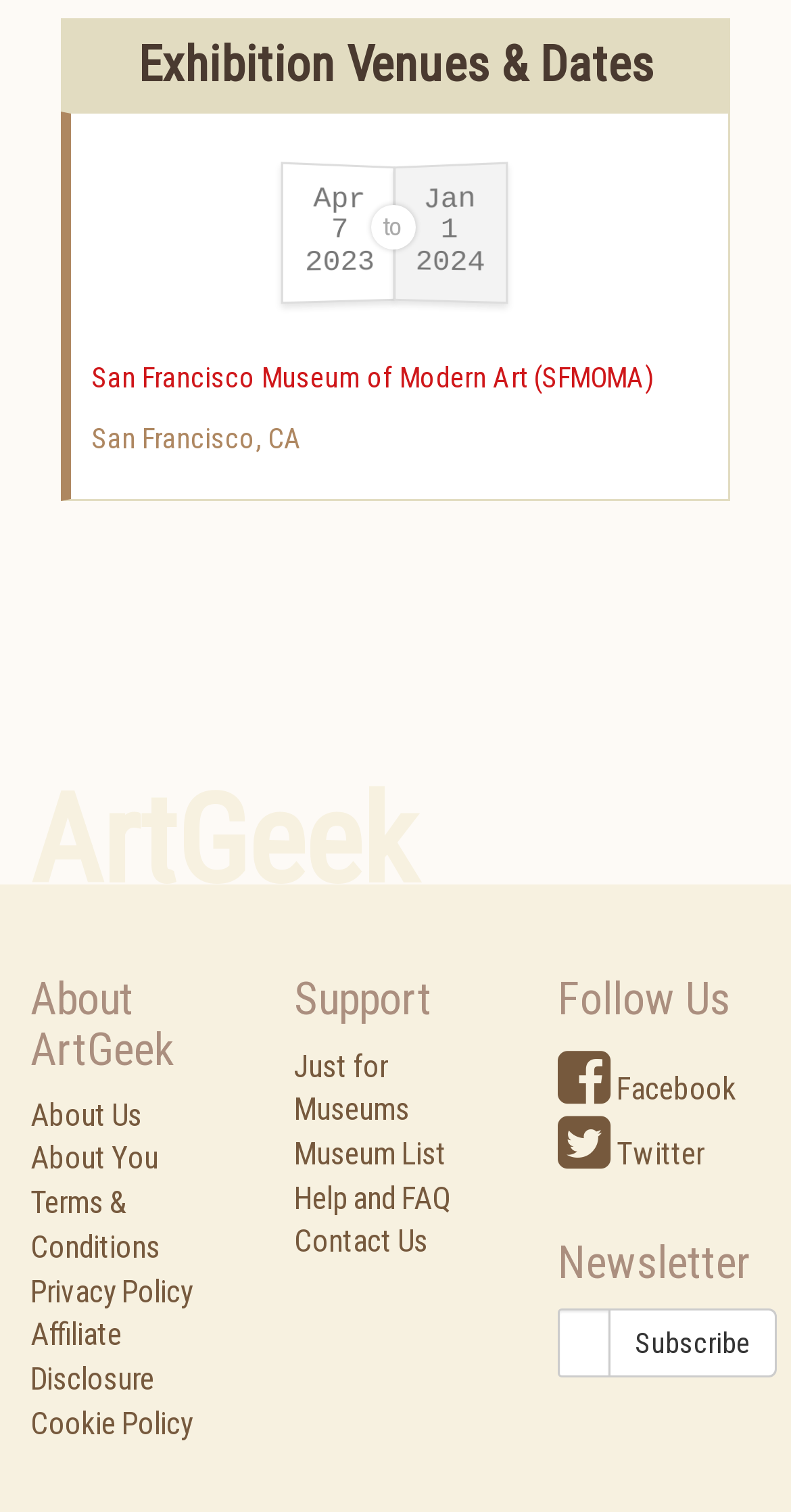What is the purpose of the 'Just for Museums' link?
Based on the image, respond with a single word or phrase.

Support